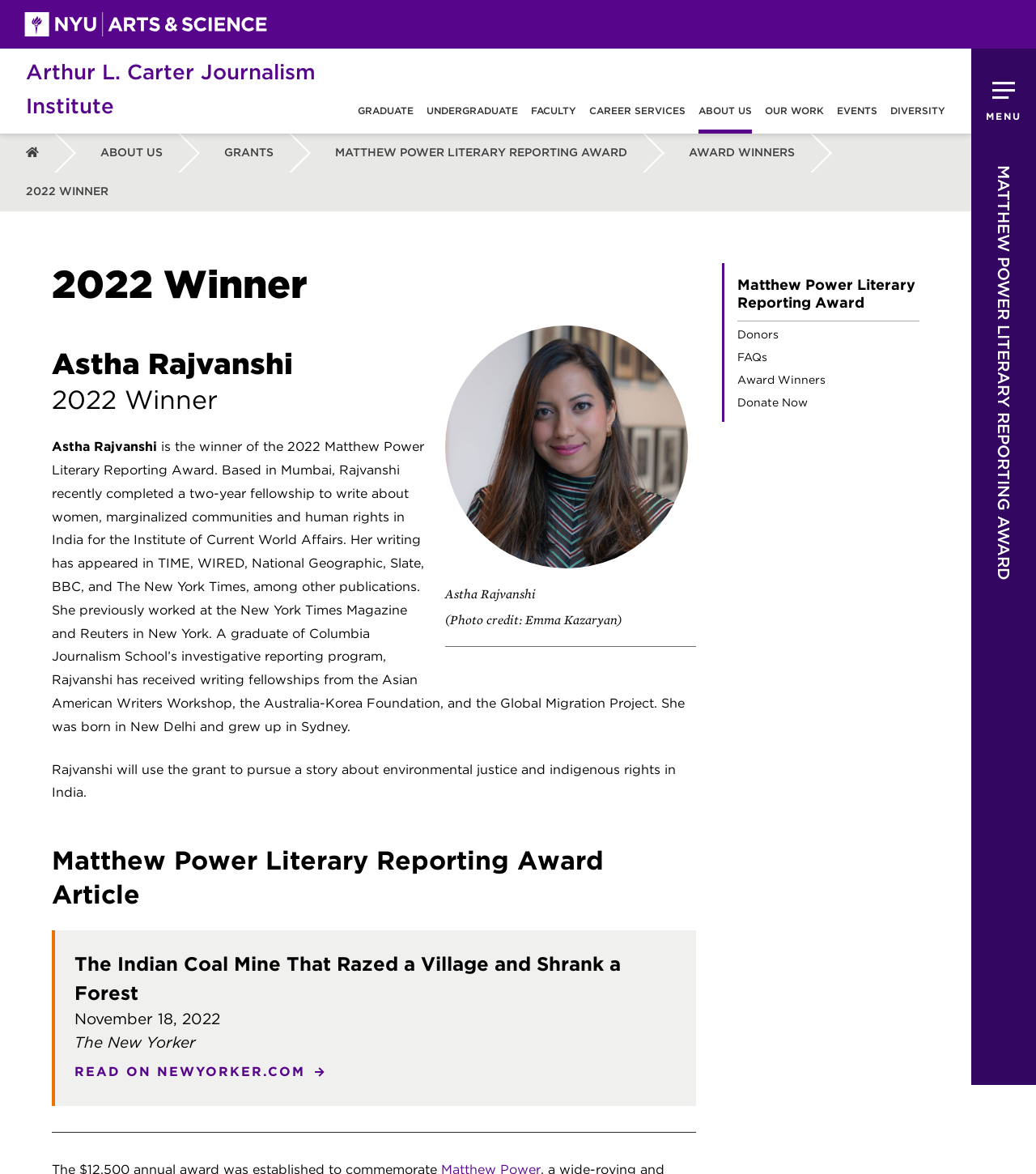What is Astha Rajvanshi's profession?
Refer to the image and give a detailed answer to the query.

Based on the webpage, Astha Rajvanshi is the winner of the 2022 Matthew Power Literary Reporting Award, and her writing has appeared in several publications, including TIME, WIRED, National Geographic, Slate, BBC, and The New York Times. This information suggests that she is a journalist.